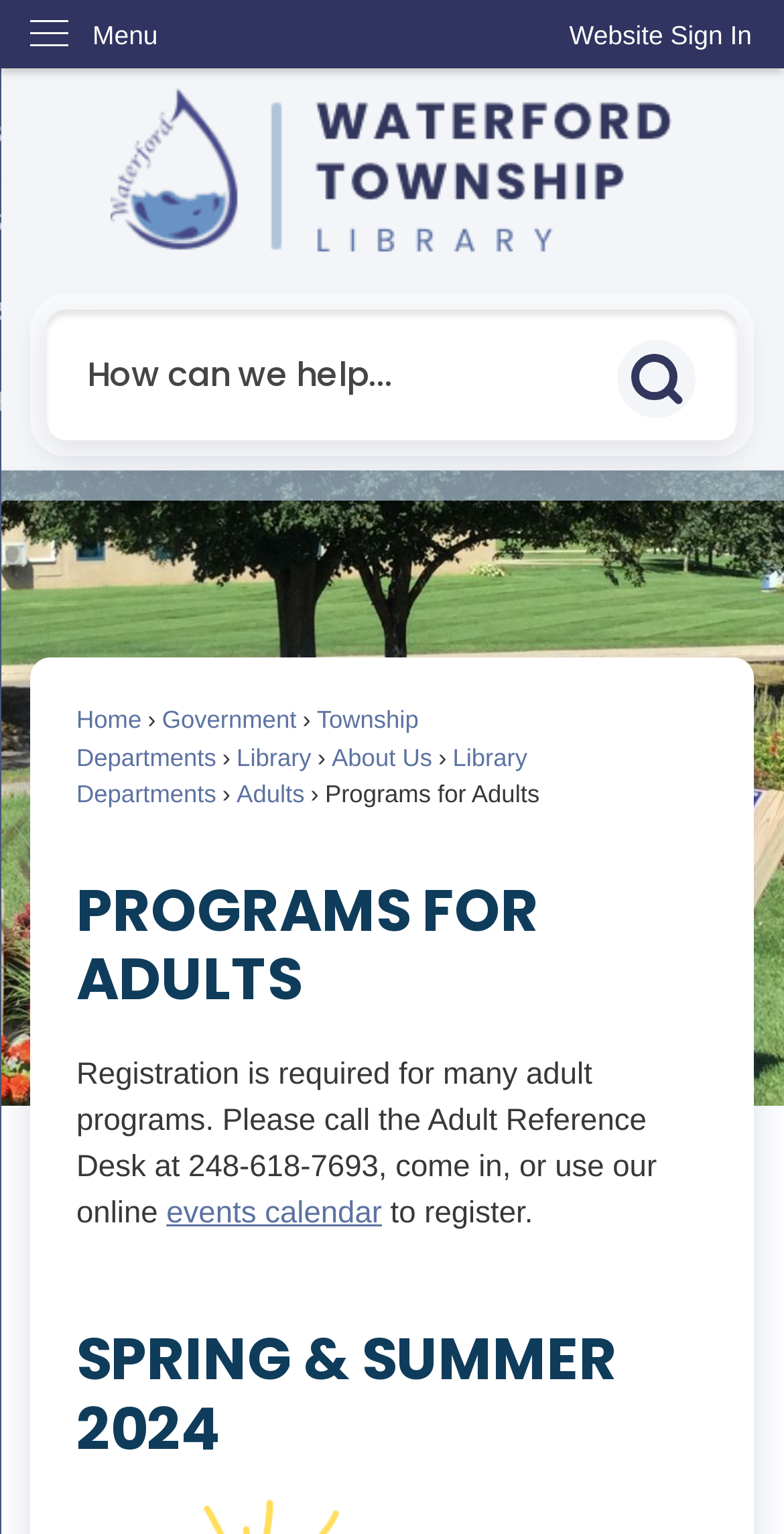Pinpoint the bounding box coordinates of the area that must be clicked to complete this instruction: "Go to the homepage".

[0.039, 0.056, 0.961, 0.171]